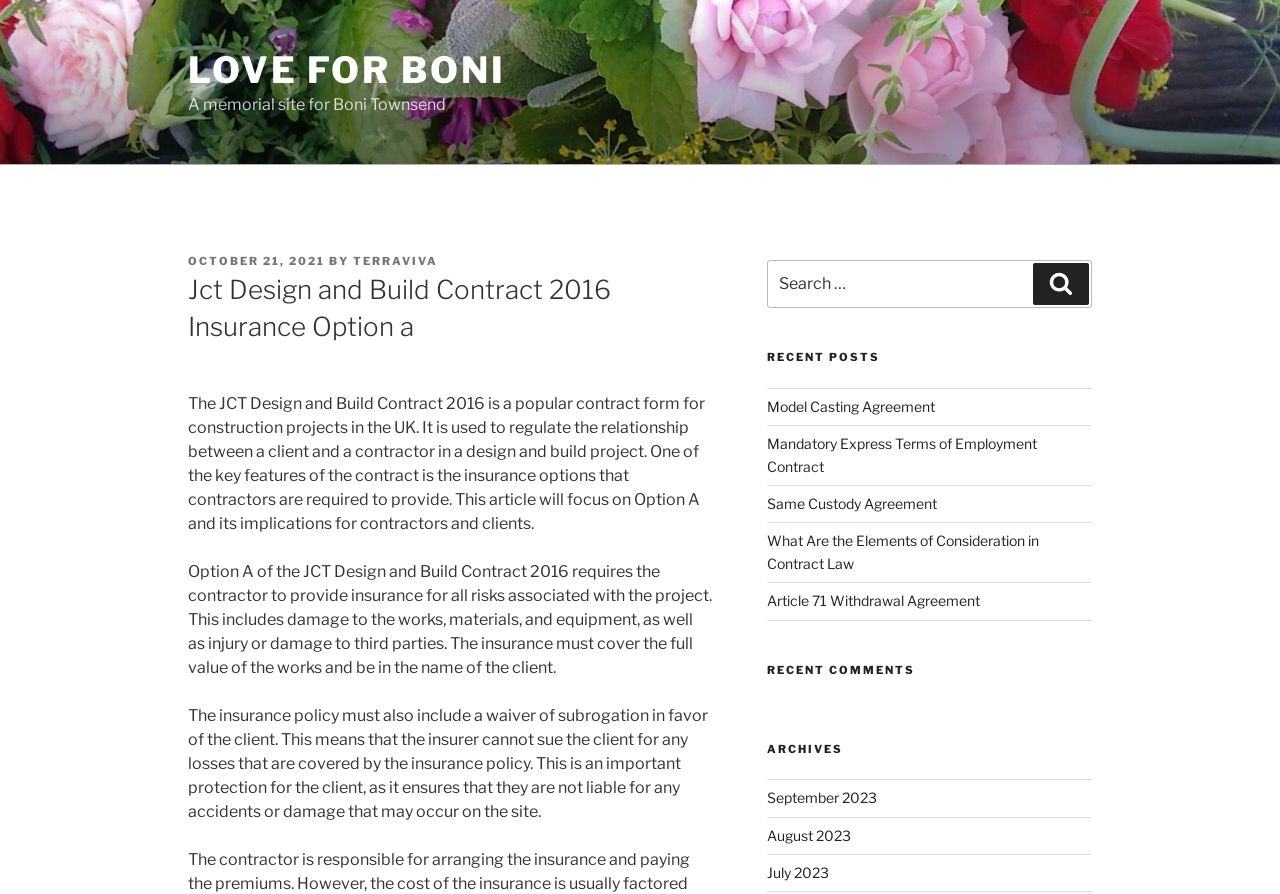Based on the description "Search", find the bounding box of the specified UI element.

[0.807, 0.294, 0.851, 0.342]